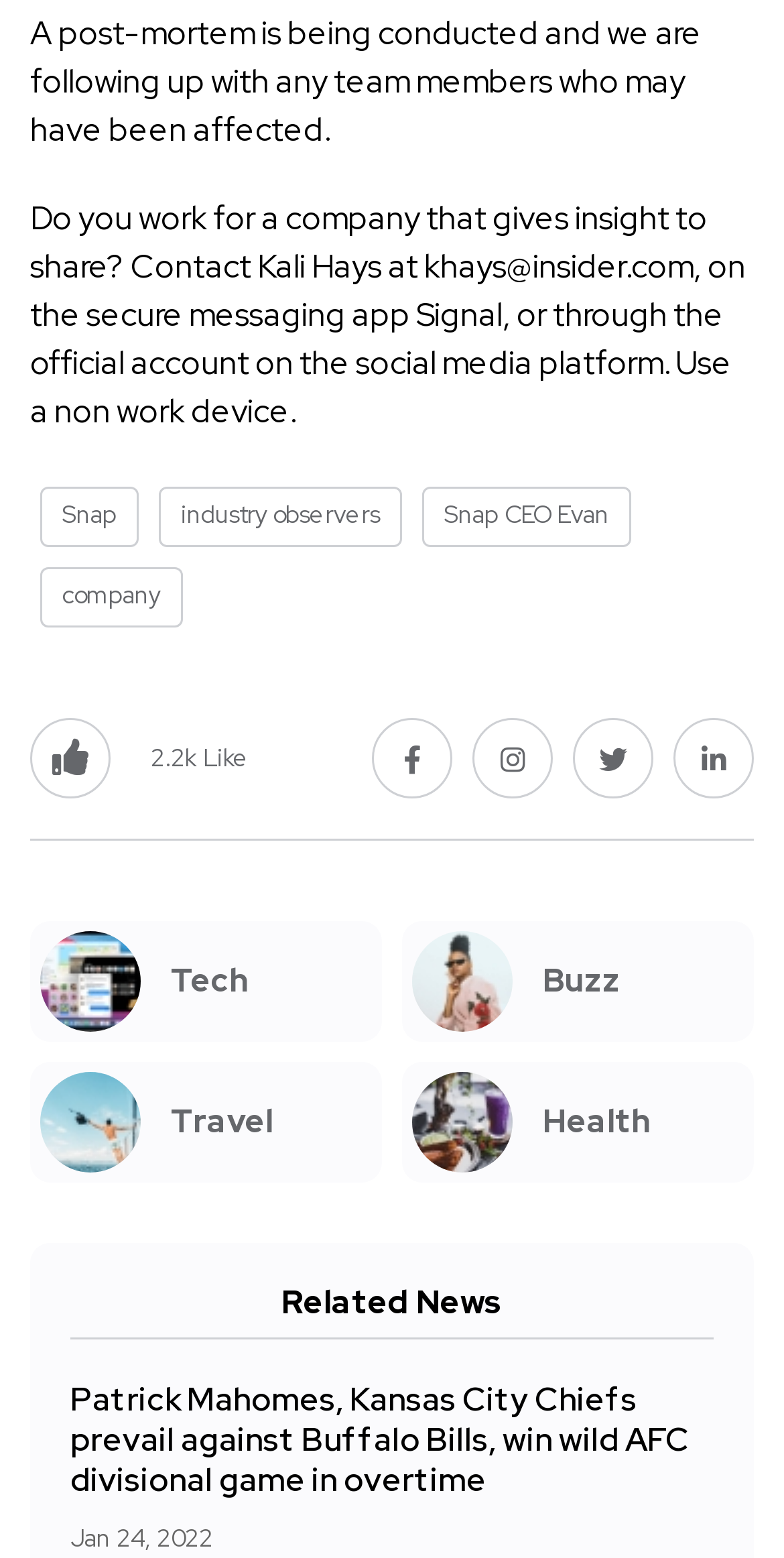Can you pinpoint the bounding box coordinates for the clickable element required for this instruction: "check the checkbox in the new window table"? The coordinates should be four float numbers between 0 and 1, i.e., [left, top, right, bottom].

None